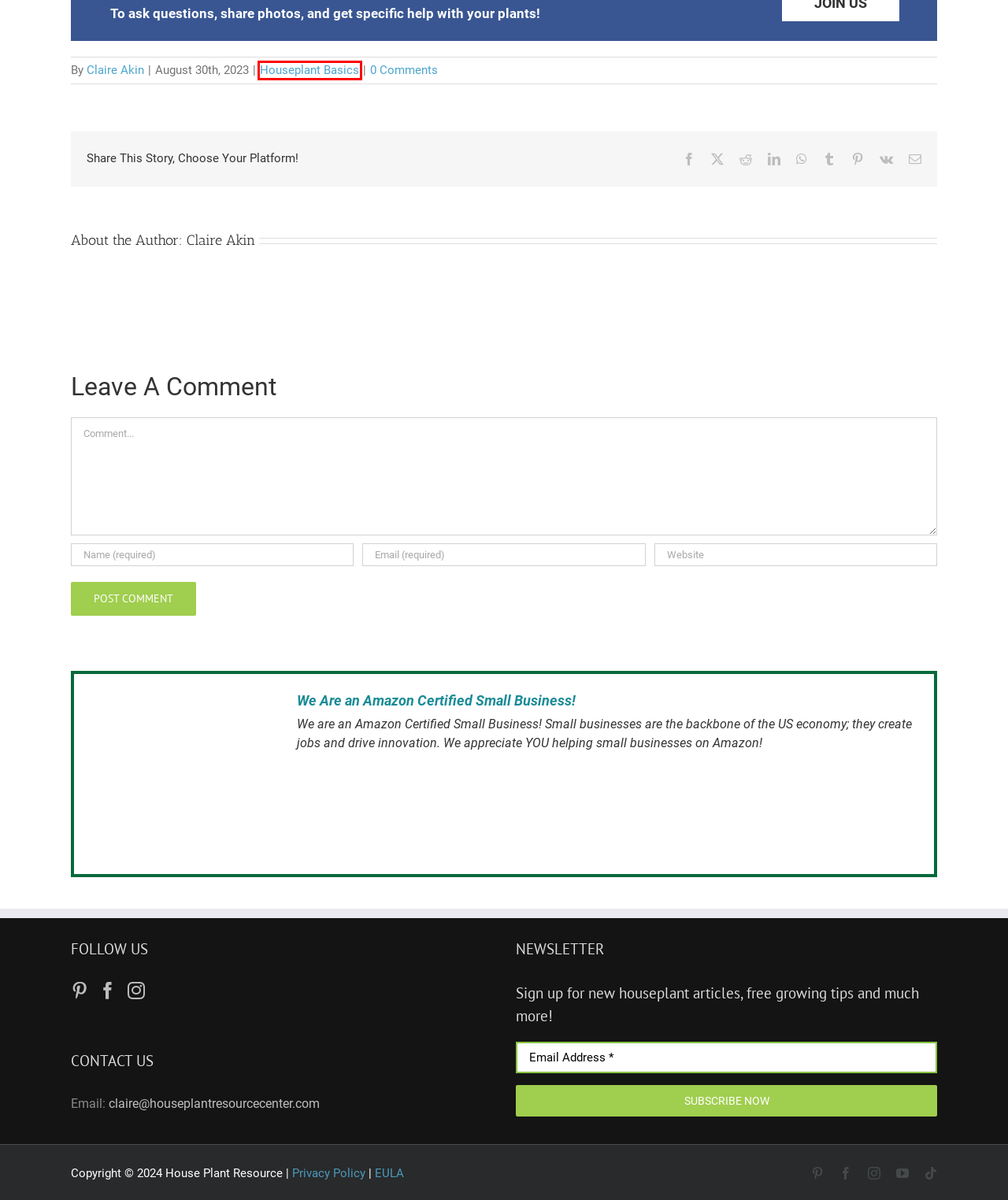Consider the screenshot of a webpage with a red bounding box and select the webpage description that best describes the new page that appears after clicking the element inside the red box. Here are the candidates:
A. Join The Houseplant Club | Houseplant Resource Center
B. The Houseplant Resource Center | Everything Jericho Rose and More!
C. EULA | Houseplant Resource Center
D. Houseplant Basics Archives | Houseplant Resource Center
E. The Last Houseplant Book You Will Ever Need
F. About Us | Houseplant Resource Center
G. What's Wrong With My Plant? | Houseplant Resource Center
H. Privacy Policy | Houseplant Resource Center

D